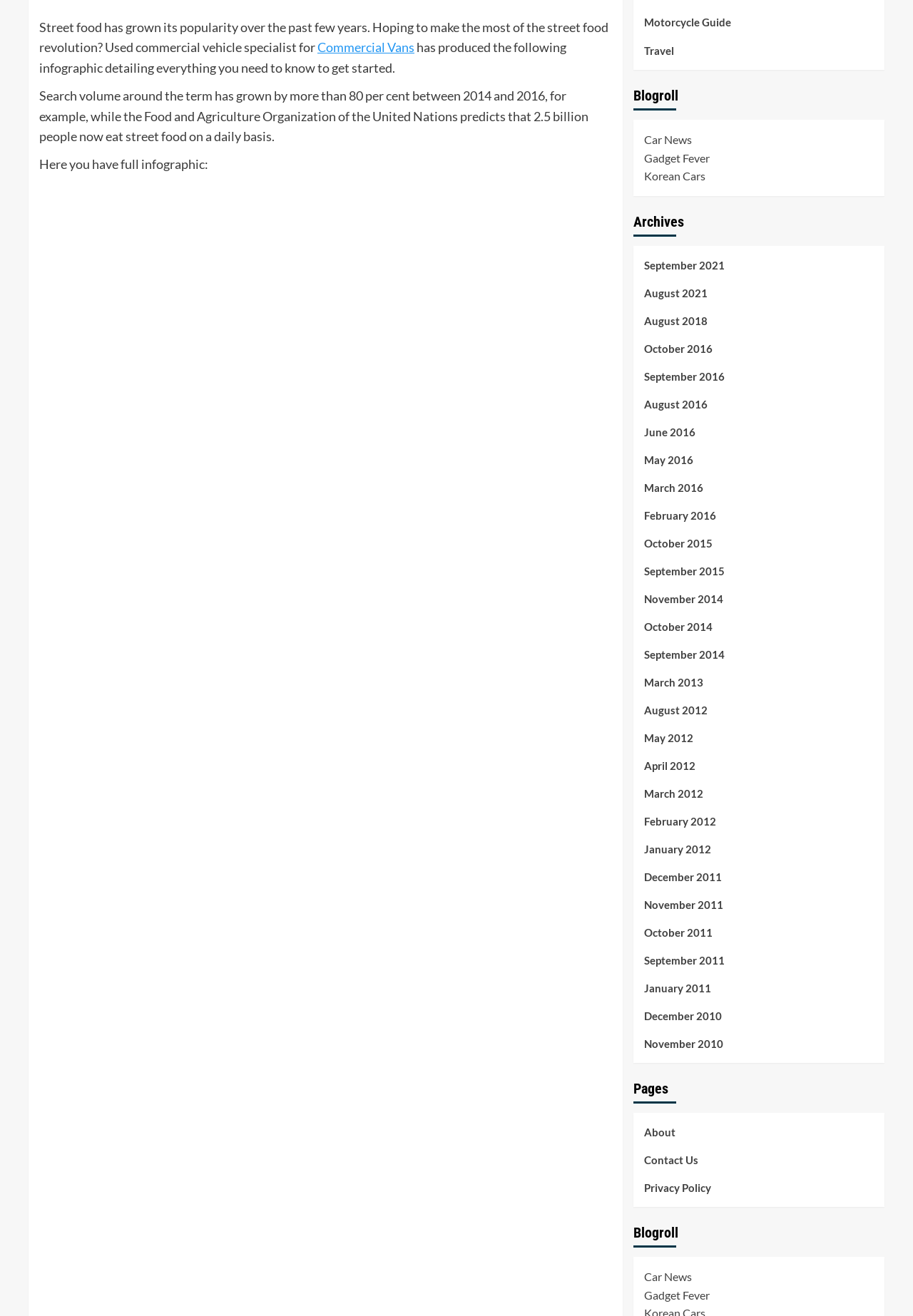Identify the bounding box coordinates of the element to click to follow this instruction: 'Explore Car News'. Ensure the coordinates are four float values between 0 and 1, provided as [left, top, right, bottom].

[0.705, 0.101, 0.757, 0.111]